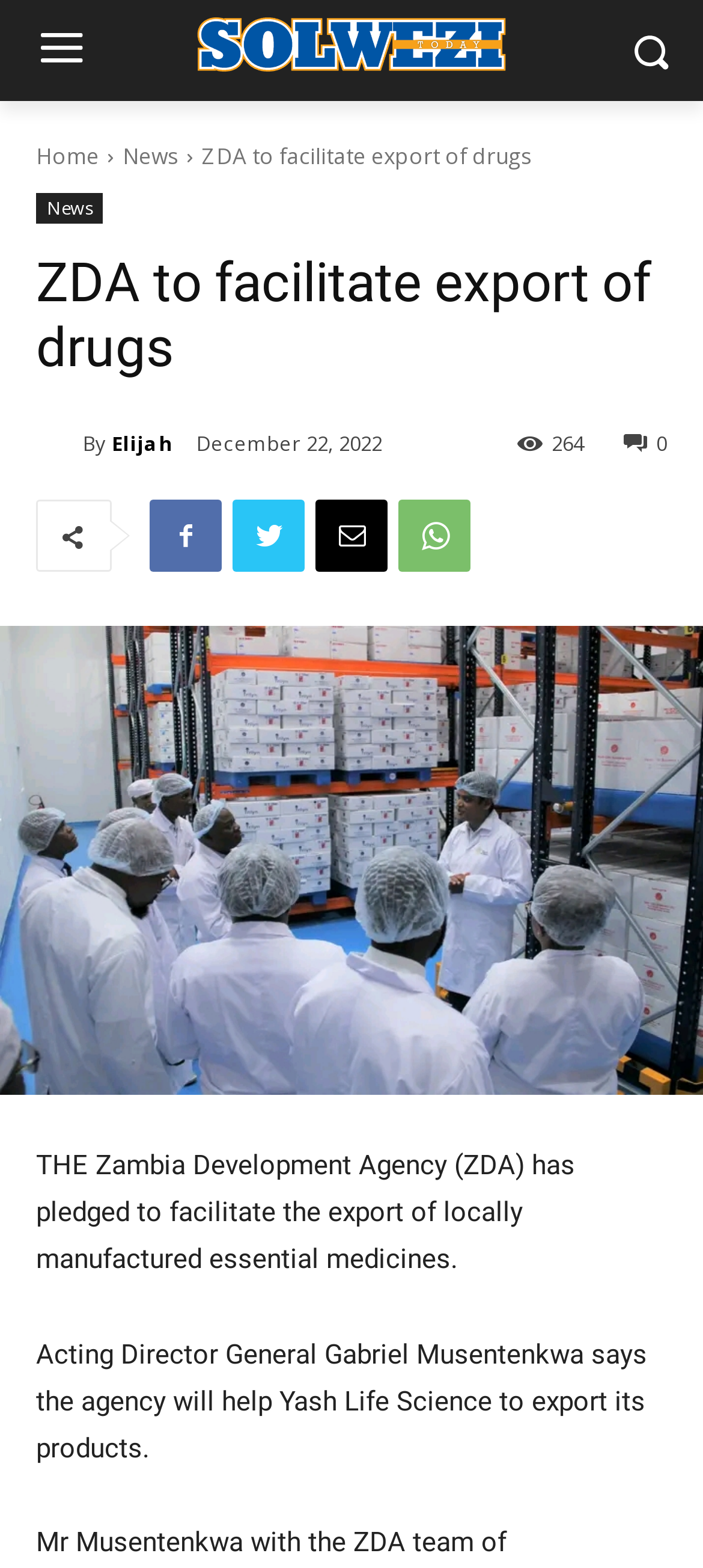Elaborate on the different components and information displayed on the webpage.

The webpage appears to be a news article from Solwezi Today Magazine. At the top, there is a large image taking up most of the width, with a navigation menu consisting of three links: "Home", "News", and another "News" link, positioned horizontally below the image. 

To the right of the navigation menu, there is a heading that reads "ZDA to facilitate export of drugs". Below this heading, there is a link to the author "Elijah" accompanied by a small image, followed by the text "By" and another link to the author. 

Adjacent to the author information, there is a timestamp indicating the article was published on December 22, 2022. On the right side of the timestamp, there is a link with a share icon and a text "264" nearby, likely indicating the number of shares.

Below the author and timestamp section, there are four social media links represented by icons. The main content of the article starts below these social media links, with a large image spanning the full width of the page. 

The article text begins below the image, with the first paragraph stating that the Zambia Development Agency (ZDA) has pledged to facilitate the export of locally manufactured essential medicines. The second paragraph explains that the agency will help Yash Life Science to export its products, as stated by Acting Director General Gabriel Musentenkwa.